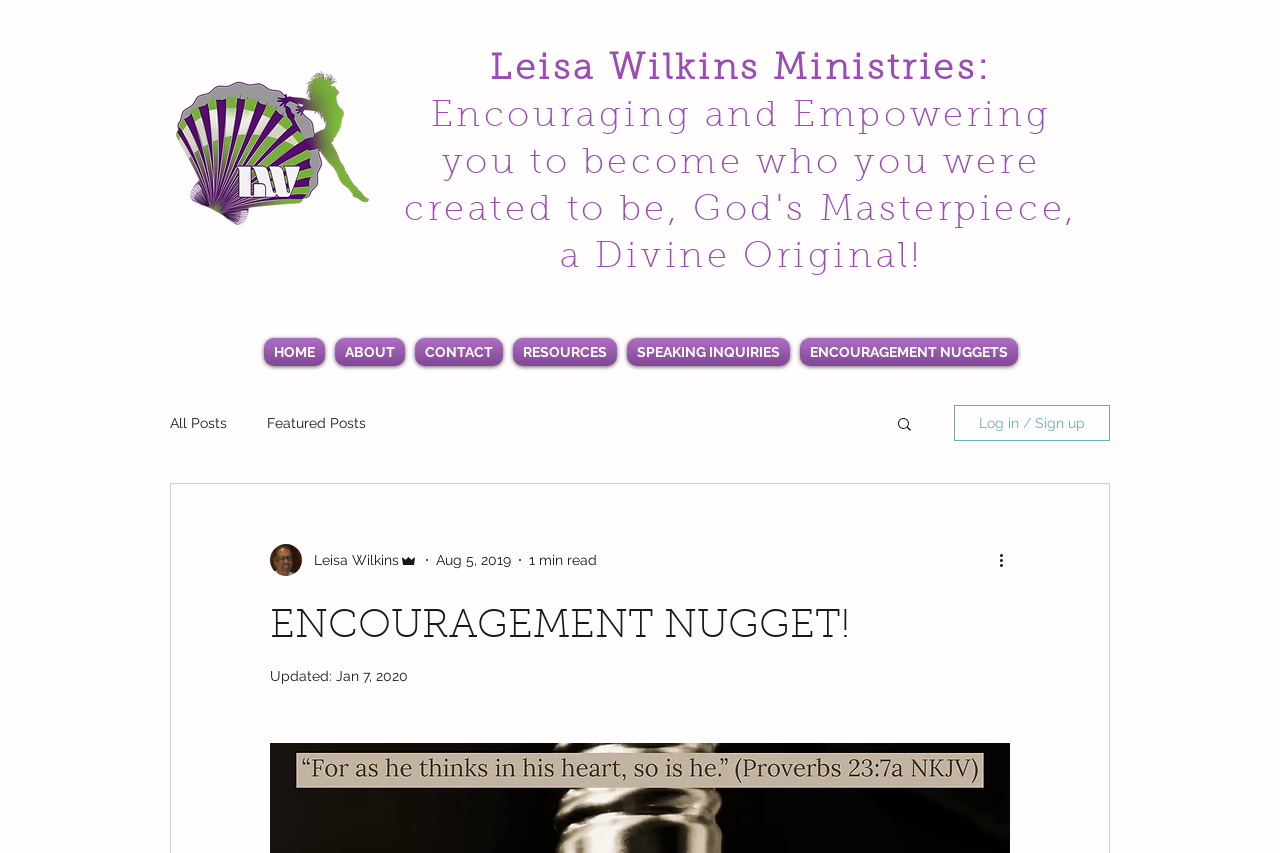Determine the bounding box coordinates for the area you should click to complete the following instruction: "Read more about encouragement nuggets".

[0.621, 0.396, 0.799, 0.429]